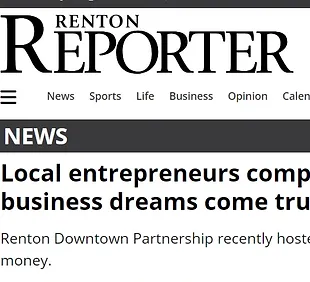Describe all the elements in the image extensively.

The image features a news article headline and introductory text from the Renton Reporter, focusing on a recent event where local entrepreneurs aimed to realize their business aspirations. The prominent headline states, "Local entrepreneurs compete to make business dreams come true," highlighting the competitive spirit among community members. Below the headline, the article description notes that the Renton Downtown Partnership has recently organized an event that provided entrepreneurs with the opportunity to secure funding for their ventures. This image serves as a visual representation of the ongoing support for local entrepreneurship within the Renton community.